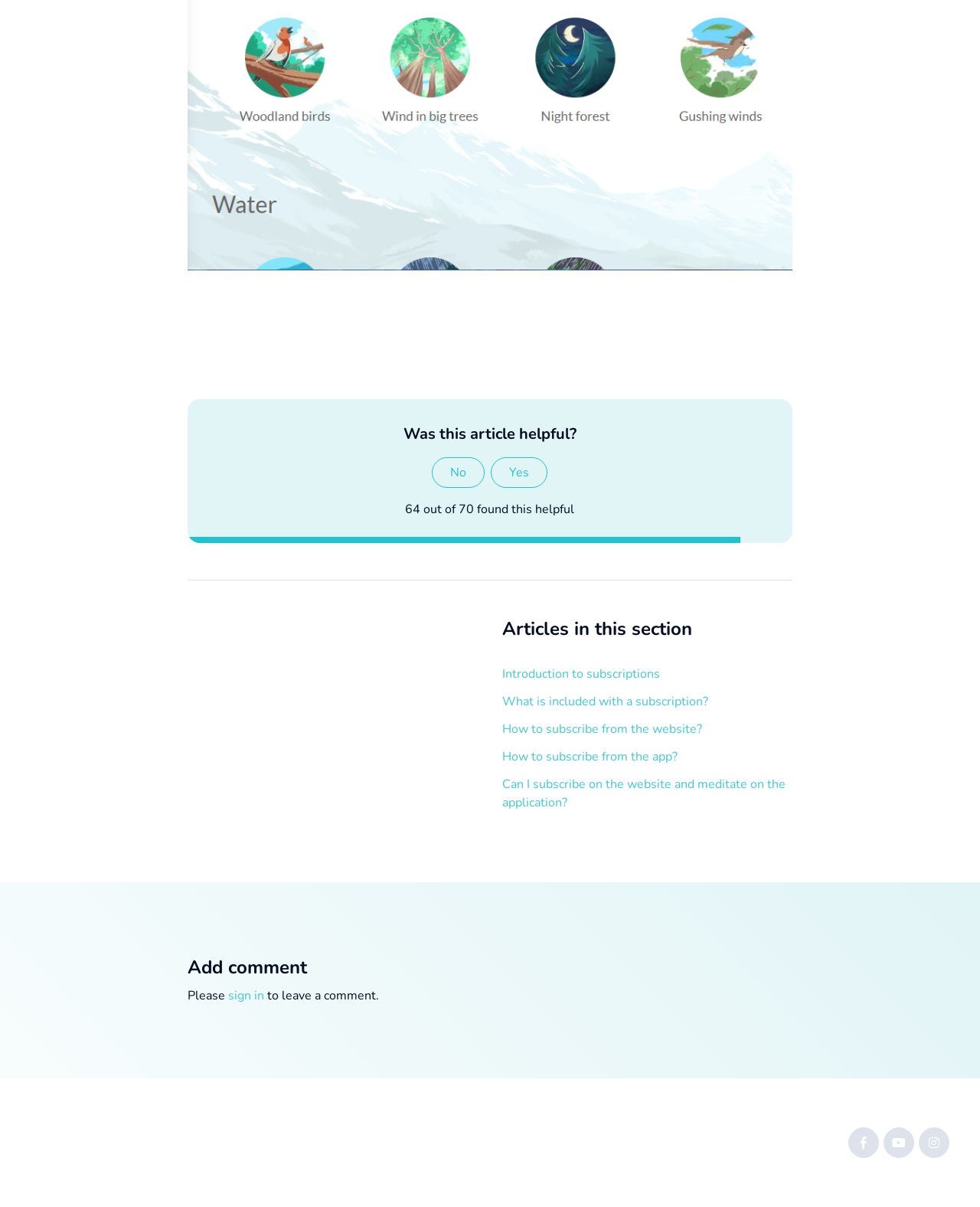Determine the bounding box coordinates of the clickable area required to perform the following instruction: "Rate this article as helpful". The coordinates should be represented as four float numbers between 0 and 1: [left, top, right, bottom].

[0.501, 0.379, 0.559, 0.404]